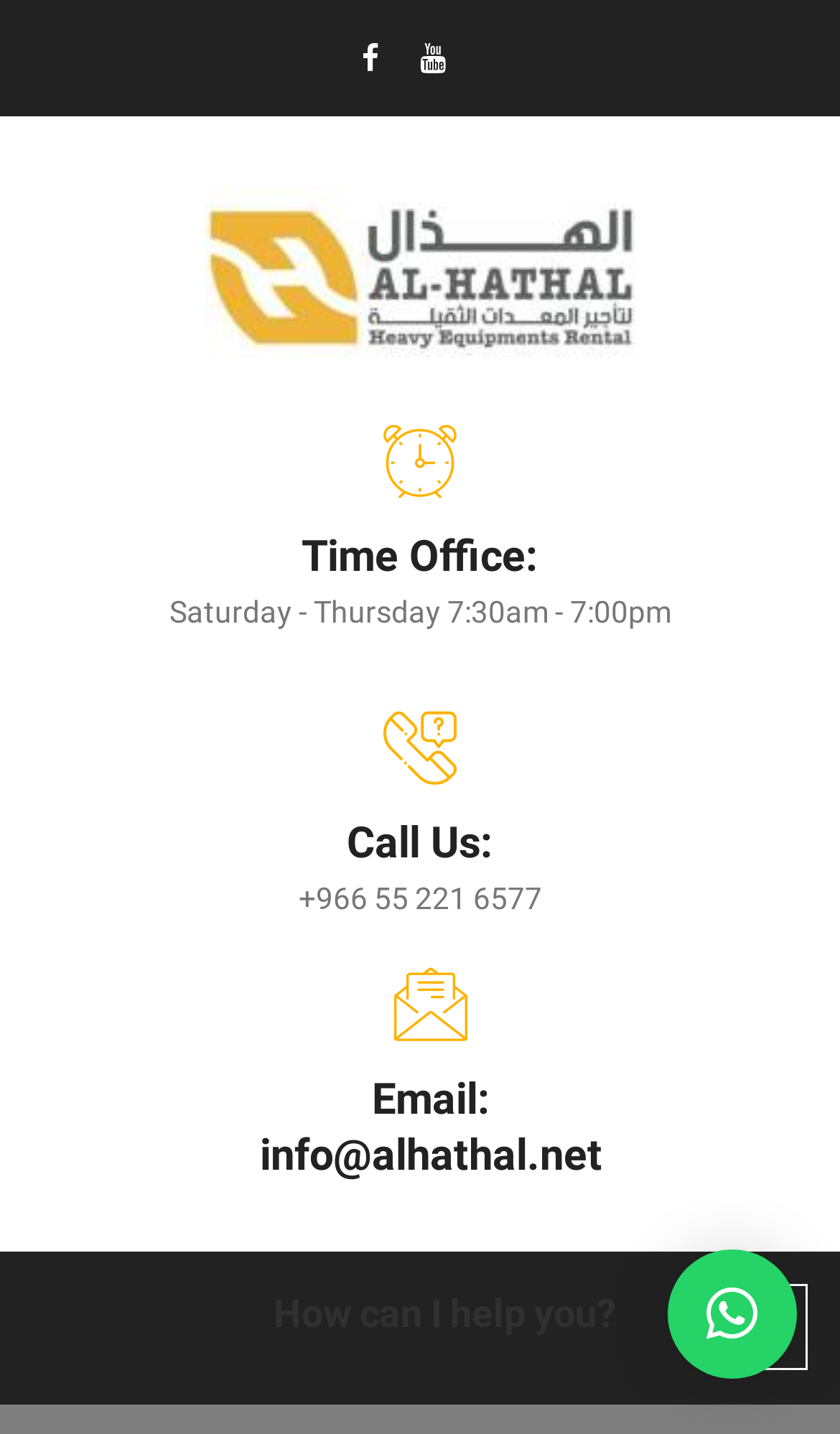Identify the bounding box of the HTML element described as: "alt="Awesome Logo" title="Awesome Logo"".

[0.244, 0.173, 0.756, 0.202]